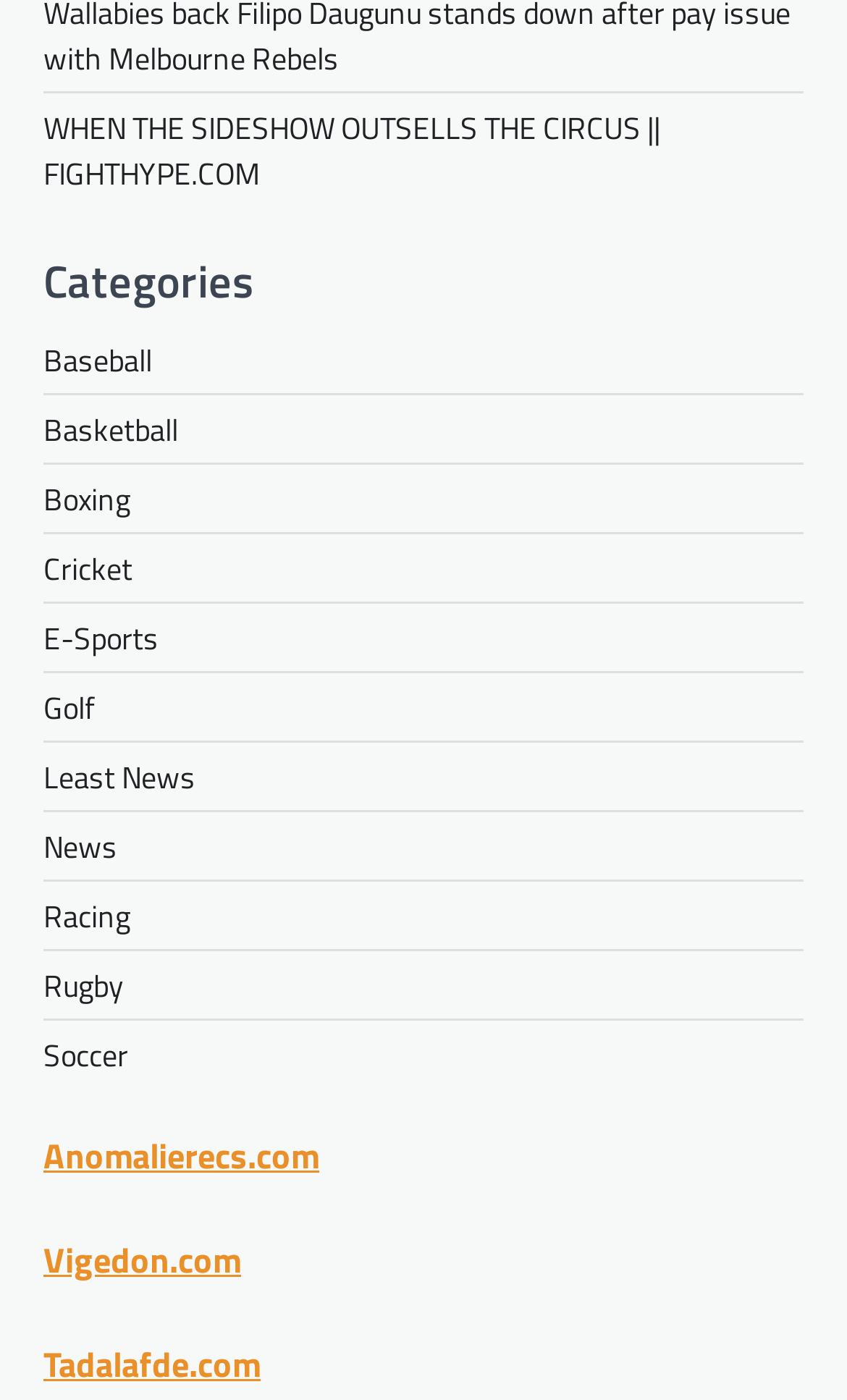Please identify the bounding box coordinates of the area I need to click to accomplish the following instruction: "Explore the 'Soccer' section".

[0.051, 0.737, 0.151, 0.77]